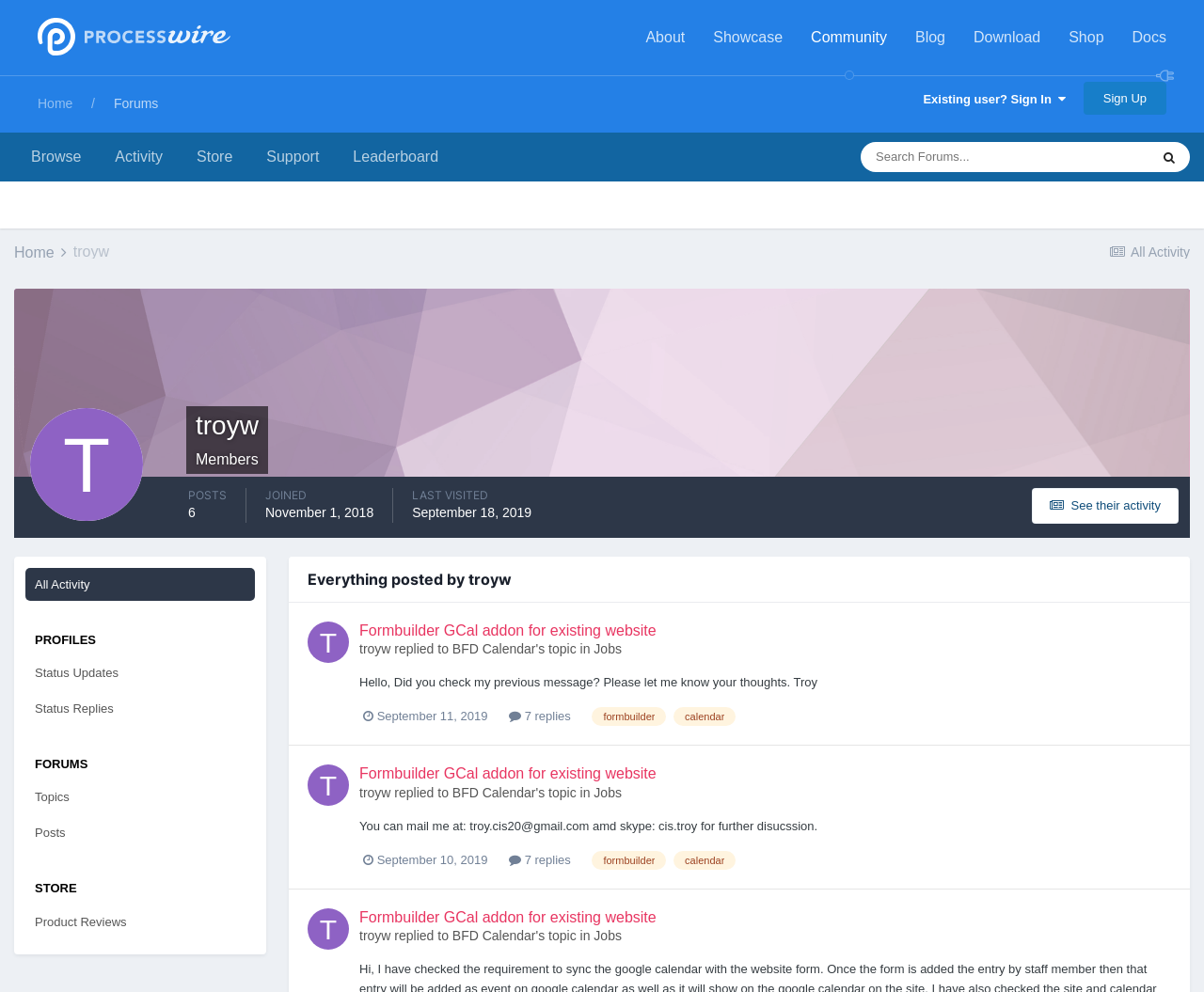Please locate the bounding box coordinates of the element that should be clicked to complete the given instruction: "View troyw's profile".

[0.061, 0.245, 0.091, 0.261]